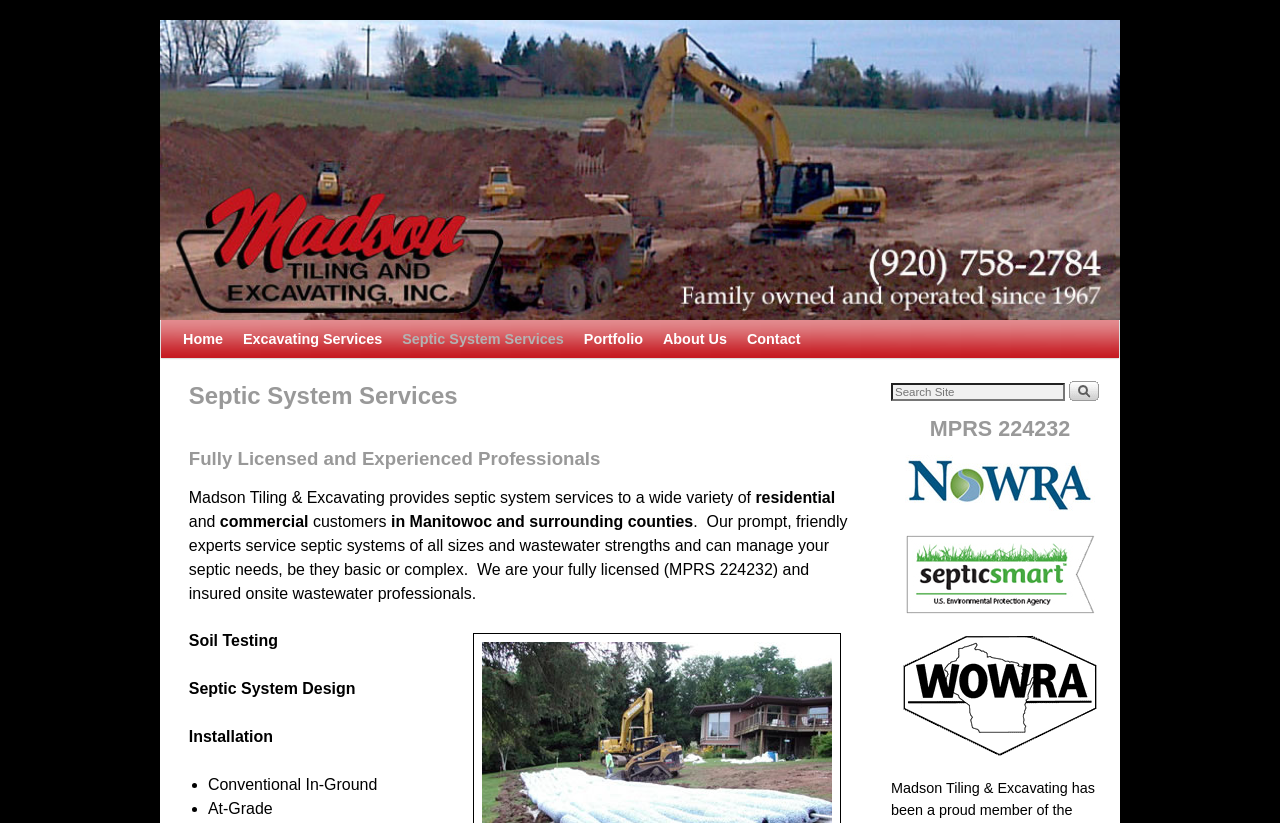Specify the bounding box coordinates of the area that needs to be clicked to achieve the following instruction: "Click the 'Tools' link".

None